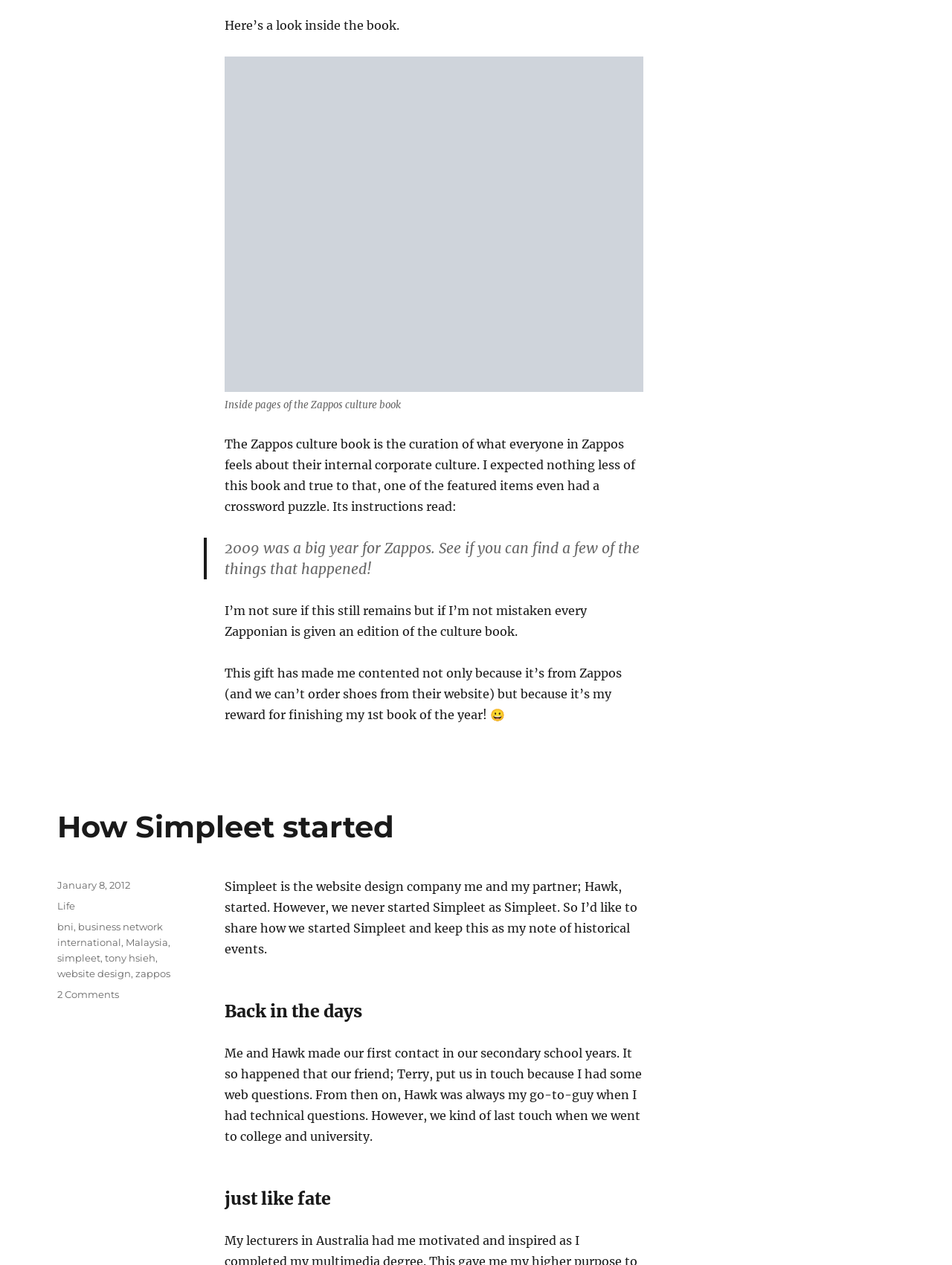What is the date of the post?
Look at the image and respond to the question as thoroughly as possible.

The footer element contains the text 'Posted on January 8, 2012', indicating the date of the post.